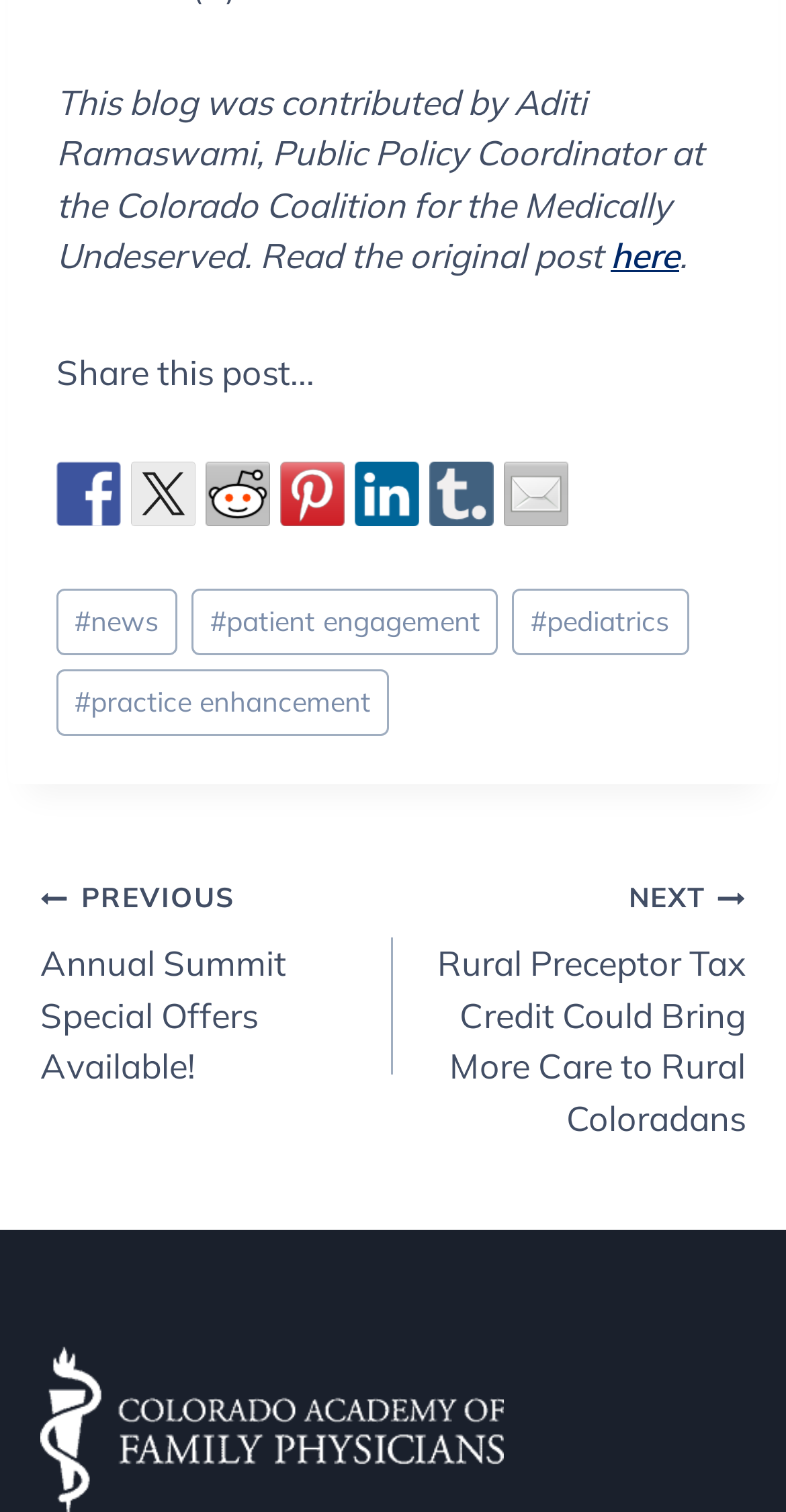Please specify the bounding box coordinates of the clickable section necessary to execute the following command: "Search for topics in the forum".

None